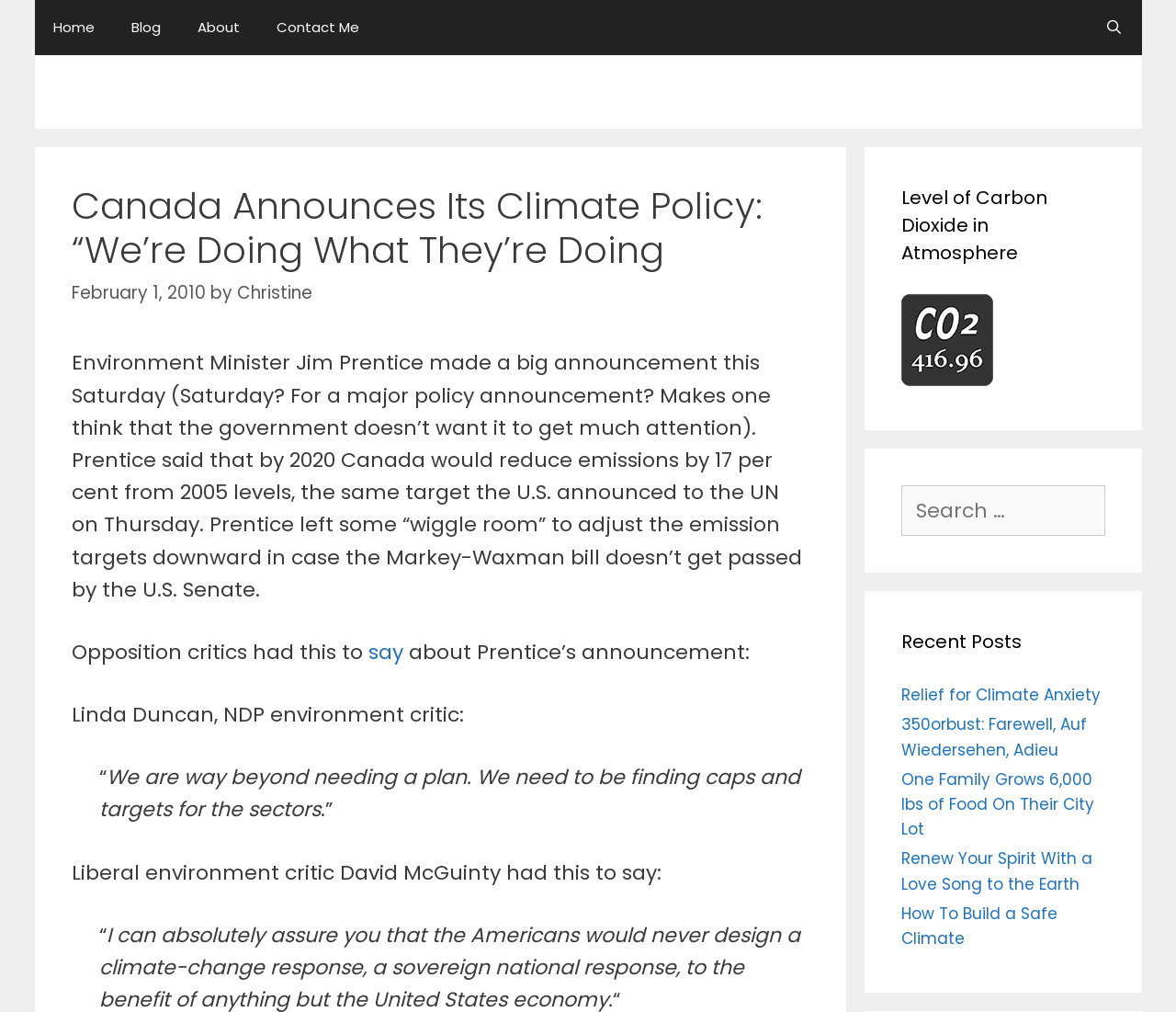Pinpoint the bounding box coordinates of the area that must be clicked to complete this instruction: "Search for a keyword".

[0.767, 0.48, 0.939, 0.53]